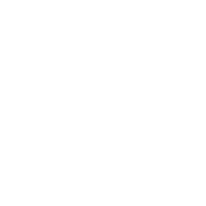What device is the card often used with? Please answer the question using a single word or phrase based on the image.

Sound machines